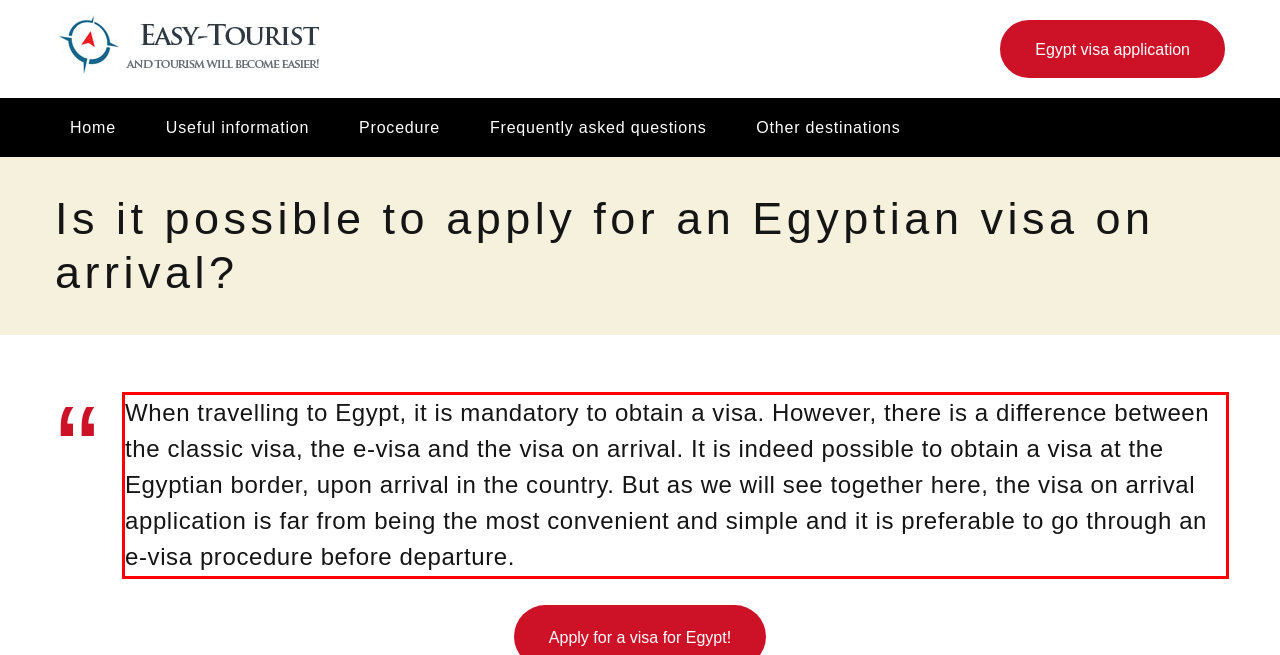Using the provided screenshot of a webpage, recognize and generate the text found within the red rectangle bounding box.

When travelling to Egypt, it is mandatory to obtain a visa. However, there is a difference between the classic visa, the e-visa and the visa on arrival. It is indeed possible to obtain a visa at the Egyptian border, upon arrival in the country. But as we will see together here, the visa on arrival application is far from being the most convenient and simple and it is preferable to go through an e-visa procedure before departure.